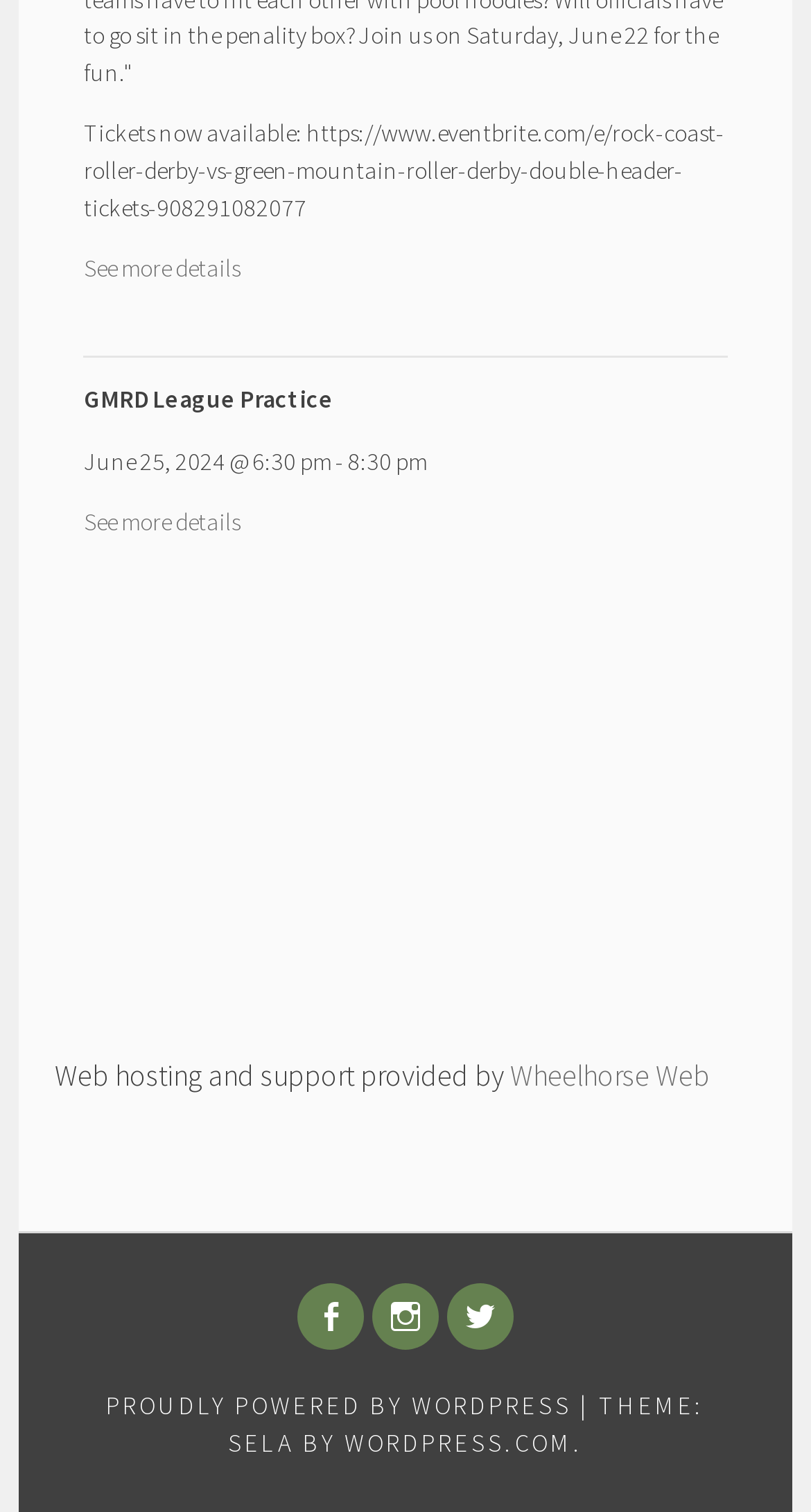Based on the image, provide a detailed response to the question:
What is the event mentioned on the webpage?

The event is mentioned in the StaticText element with the text 'Tickets now available: https://www.eventbrite.com/e/rock-coast-roller-derby-vs-green-mountain-roller-derby-double-header-tickets-908291082077'.